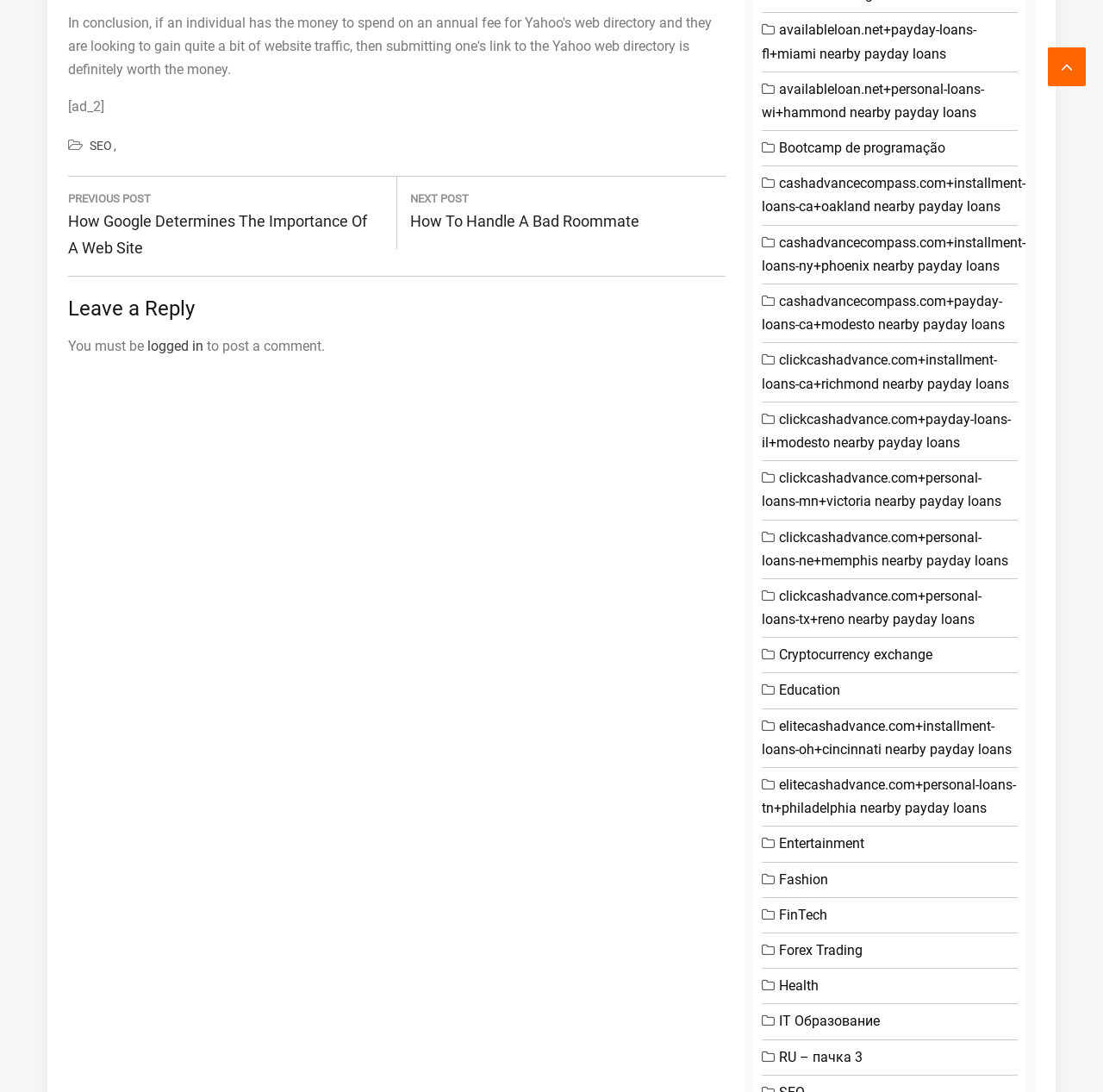Give a concise answer using only one word or phrase for this question:
What is the icon present at the top-right corner of the webpage?

Unknown